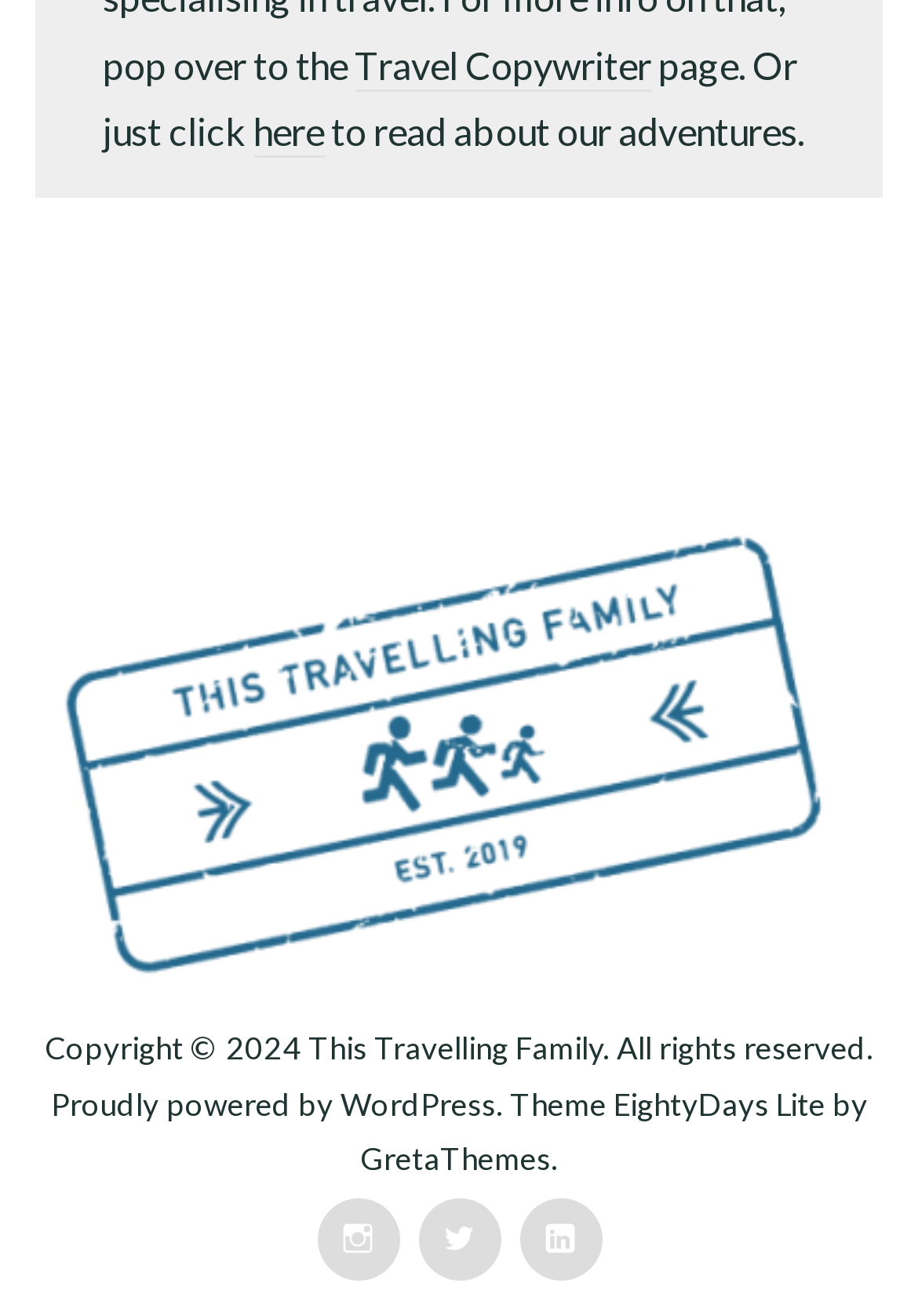Consider the image and give a detailed and elaborate answer to the question: 
What is the blogging platform used?

The blogging platform used can be found in the link element with the text 'WordPress' which is located at the bottom of the webpage, near the 'Proudly powered by' text.